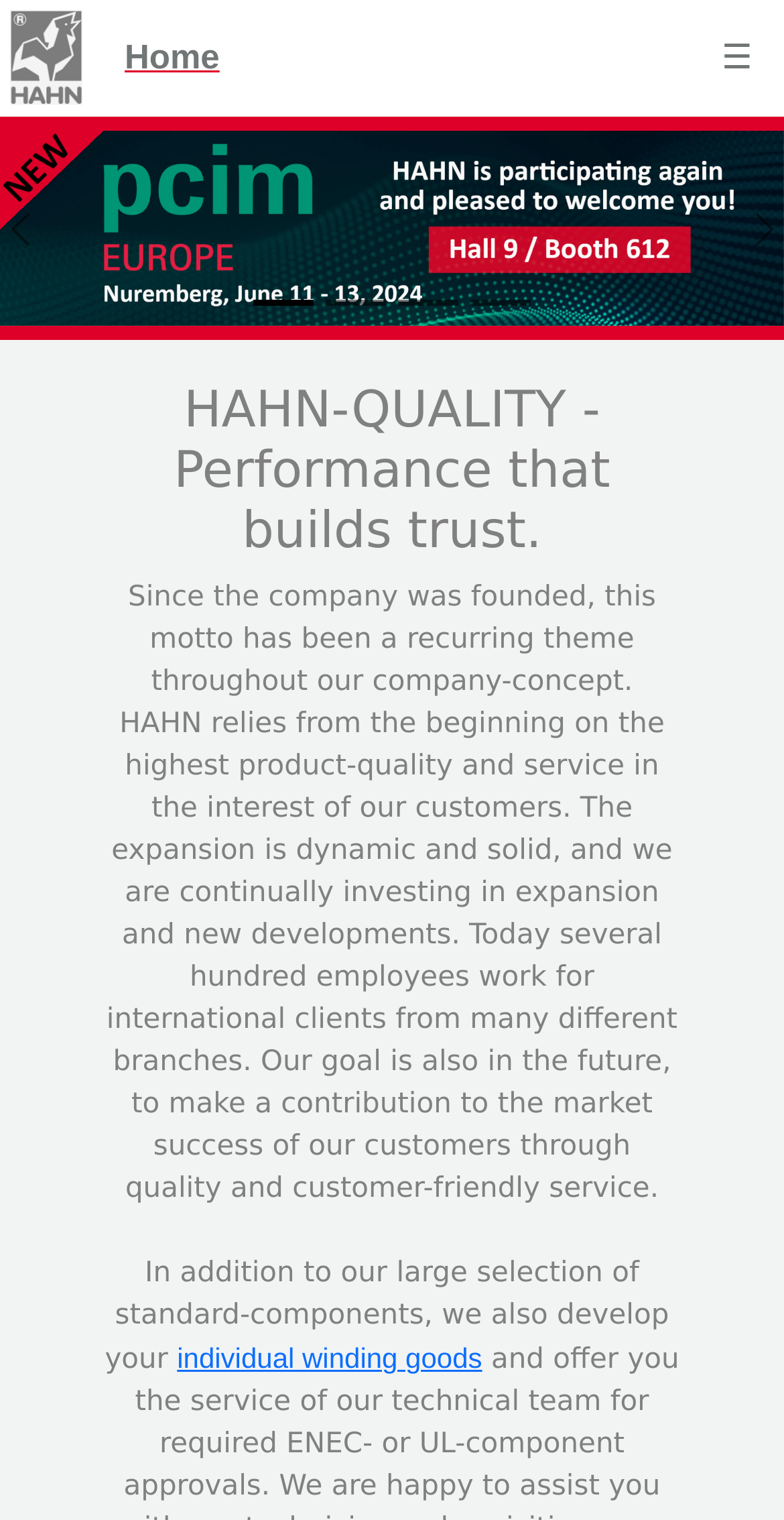What is the company's motto?
Please give a detailed and elaborate answer to the question based on the image.

The company's motto is mentioned in the heading 'HAHN-QUALITY - Performance that builds trust.' which is located at the top of the webpage, indicating that this motto is a core value of the company.